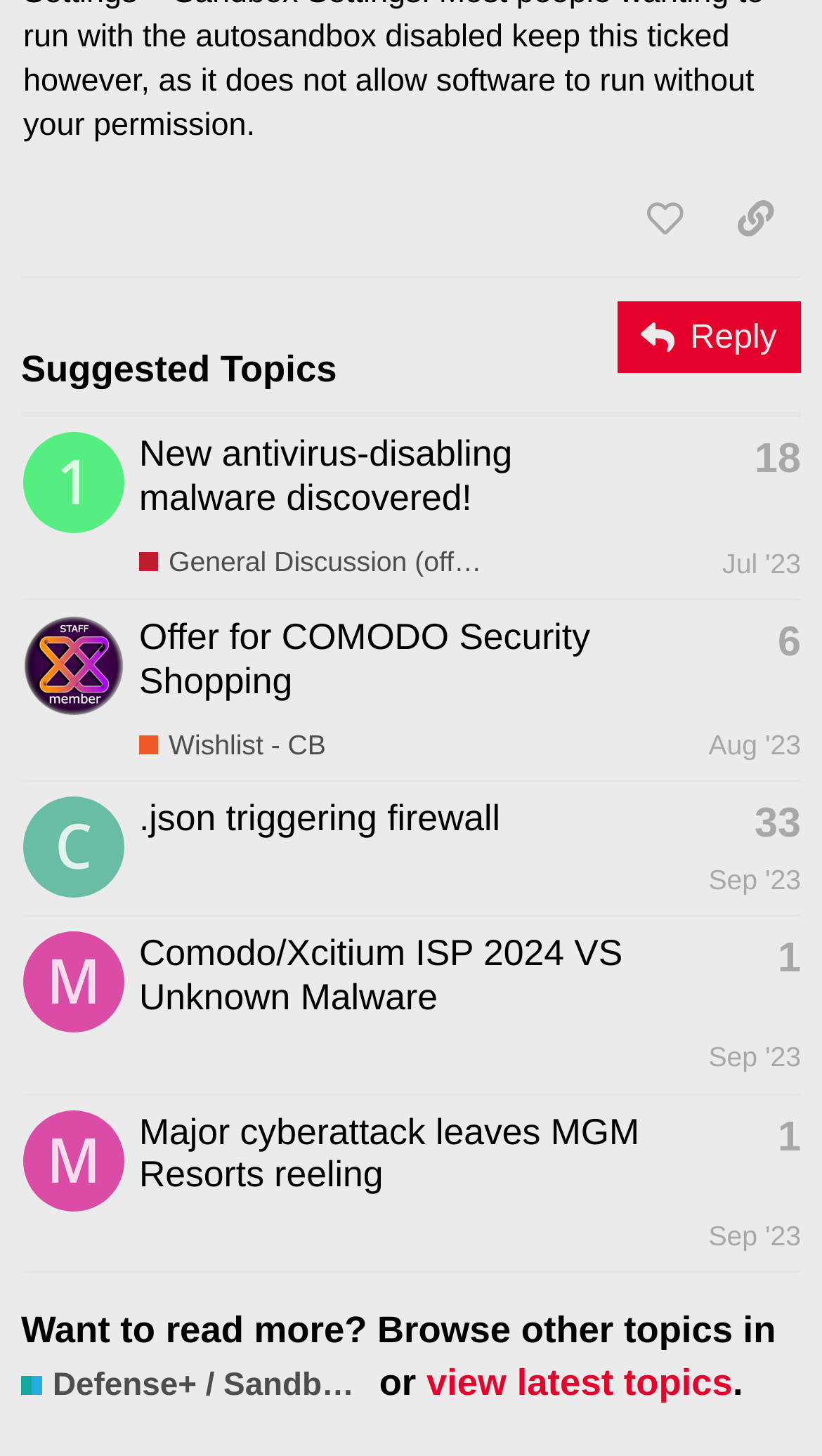Please determine the bounding box coordinates of the element's region to click in order to carry out the following instruction: "Explore 'Lifestyle & entertainment' news". The coordinates should be four float numbers between 0 and 1, i.e., [left, top, right, bottom].

None